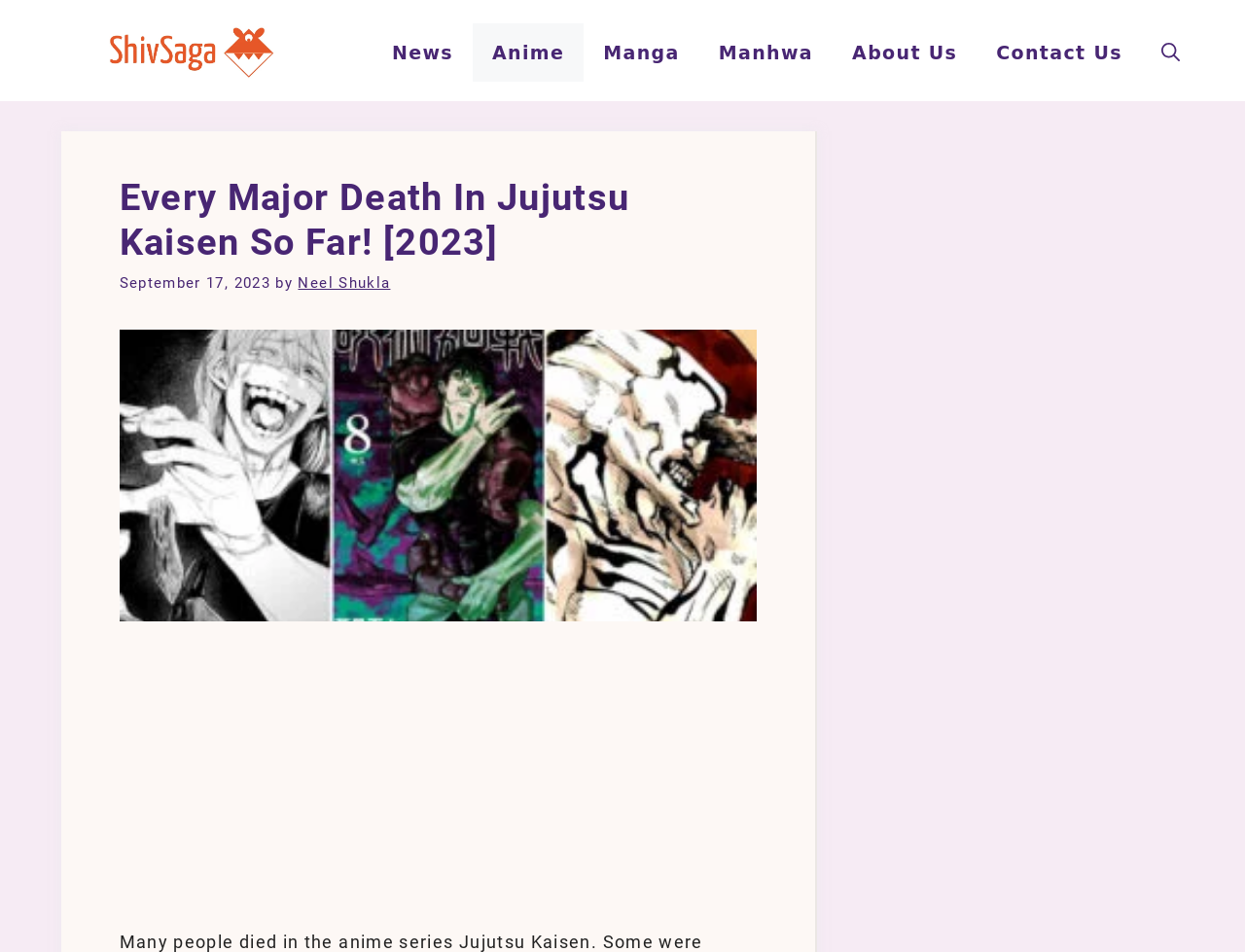Can you find and provide the title of the webpage?

Every Major Death In Jujutsu Kaisen So Far! [2023]